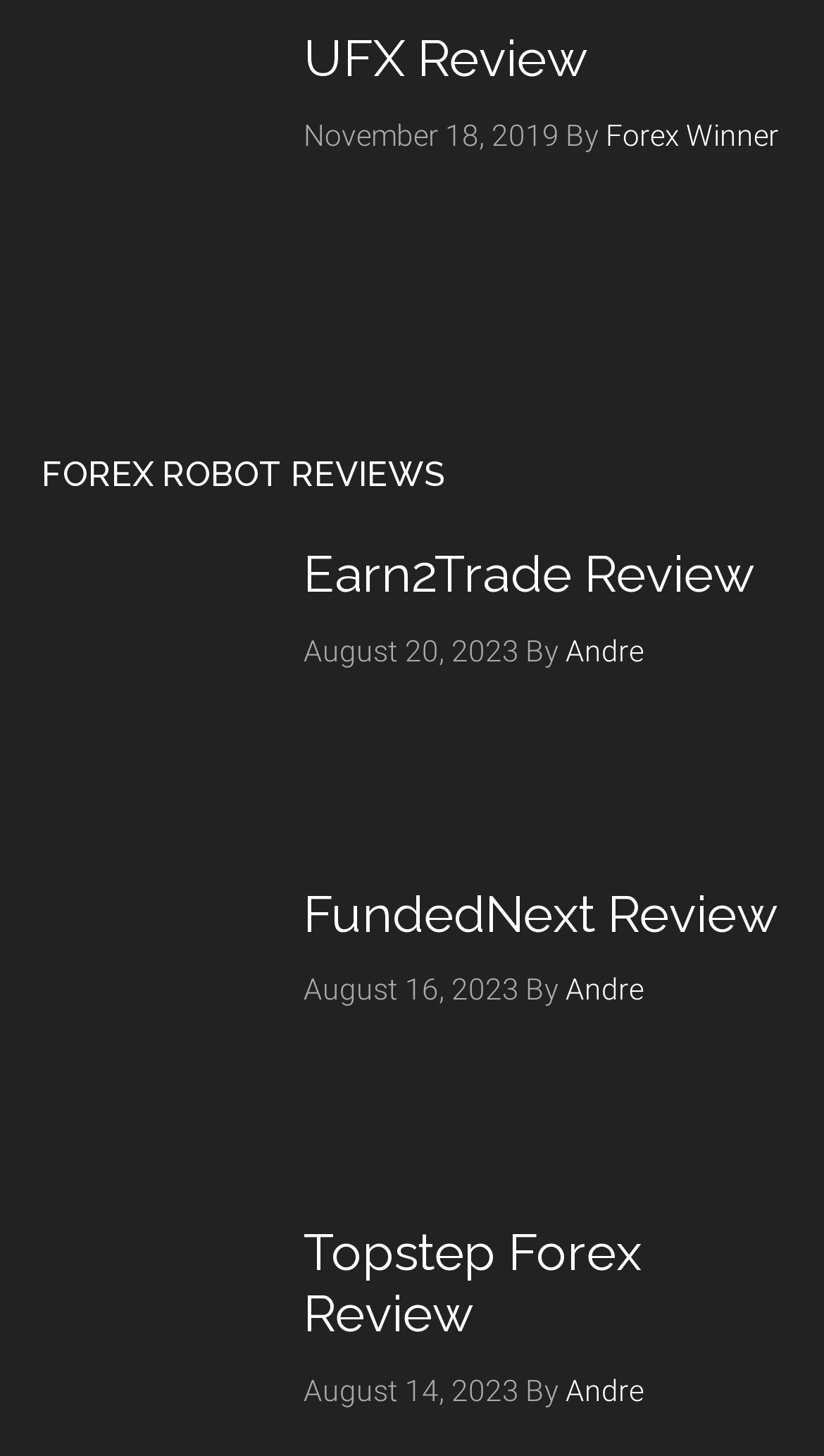Locate the bounding box coordinates of the element to click to perform the following action: 'Check Topstep Forex Review'. The coordinates should be given as four float values between 0 and 1, in the form of [left, top, right, bottom].

[0.05, 0.841, 0.95, 0.924]